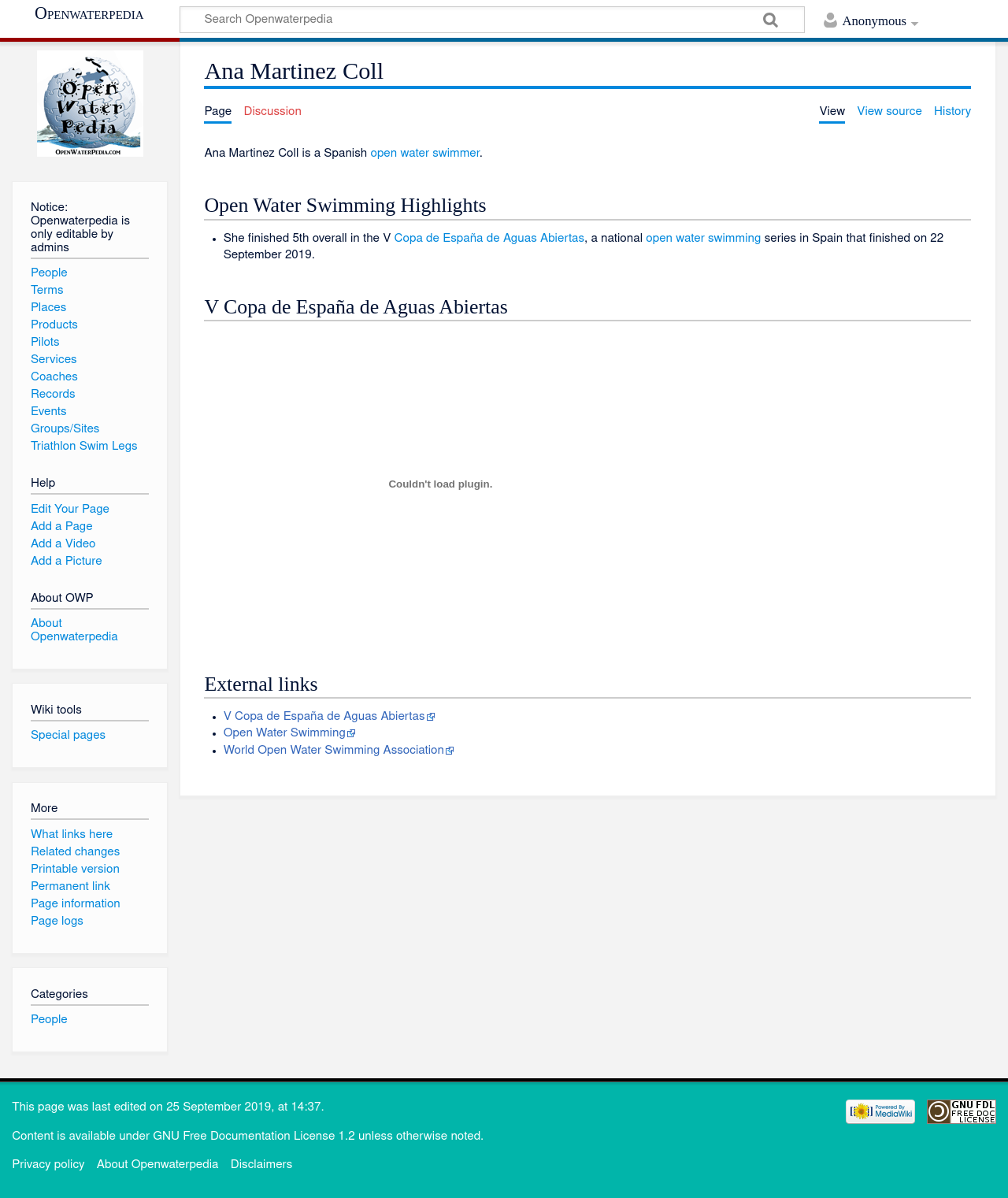Using the image as a reference, answer the following question in as much detail as possible:
What is the name of the open water swimmer?

I found the answer by looking at the main content of the webpage, where it says 'Ana Martinez Coll is a Spanish open water swimmer.'